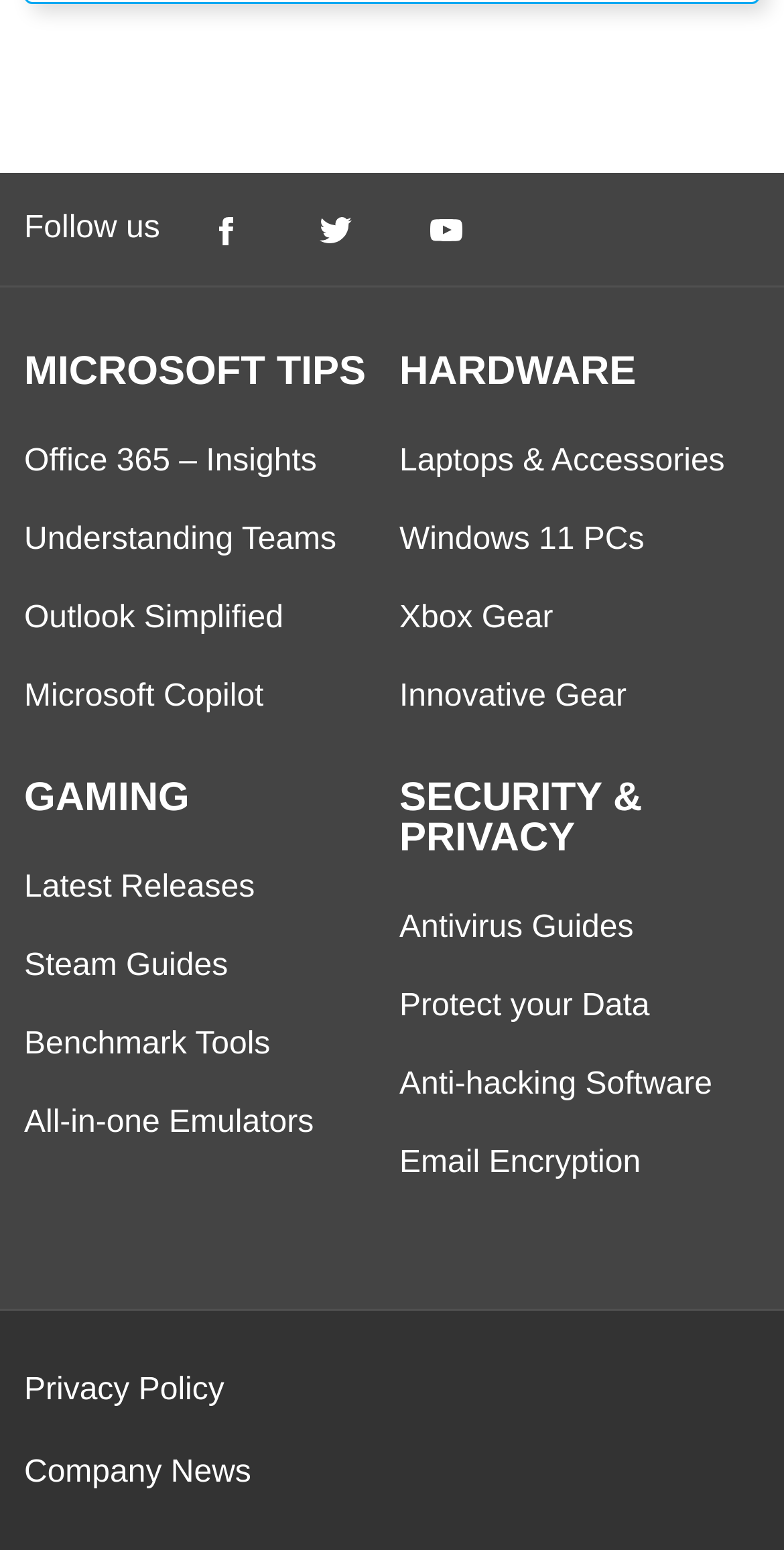Respond to the following query with just one word or a short phrase: 
How many categories are listed on the webpage?

4